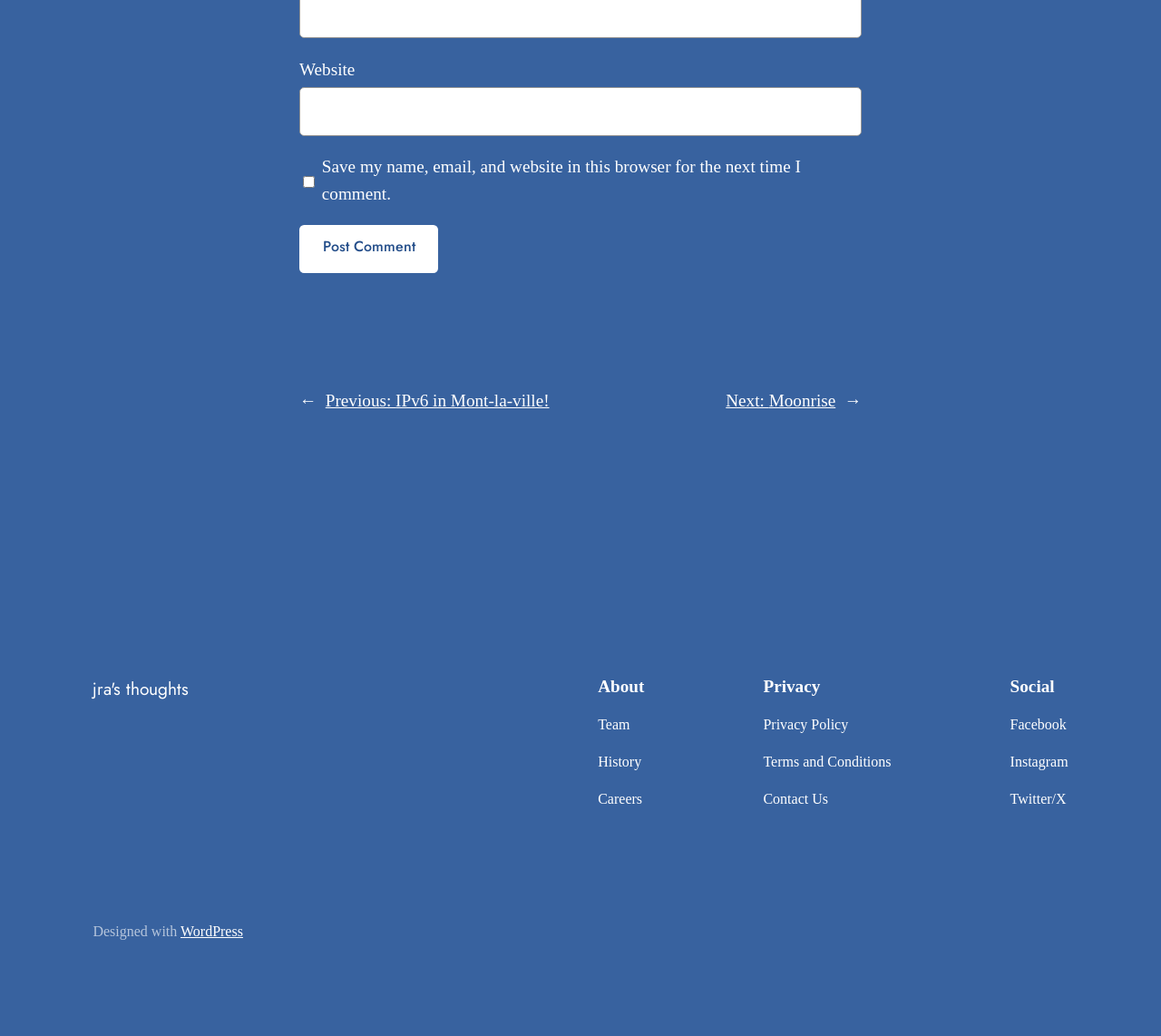Locate the bounding box coordinates of the area you need to click to fulfill this instruction: 'Go to previous post'. The coordinates must be in the form of four float numbers ranging from 0 to 1: [left, top, right, bottom].

[0.28, 0.378, 0.473, 0.396]